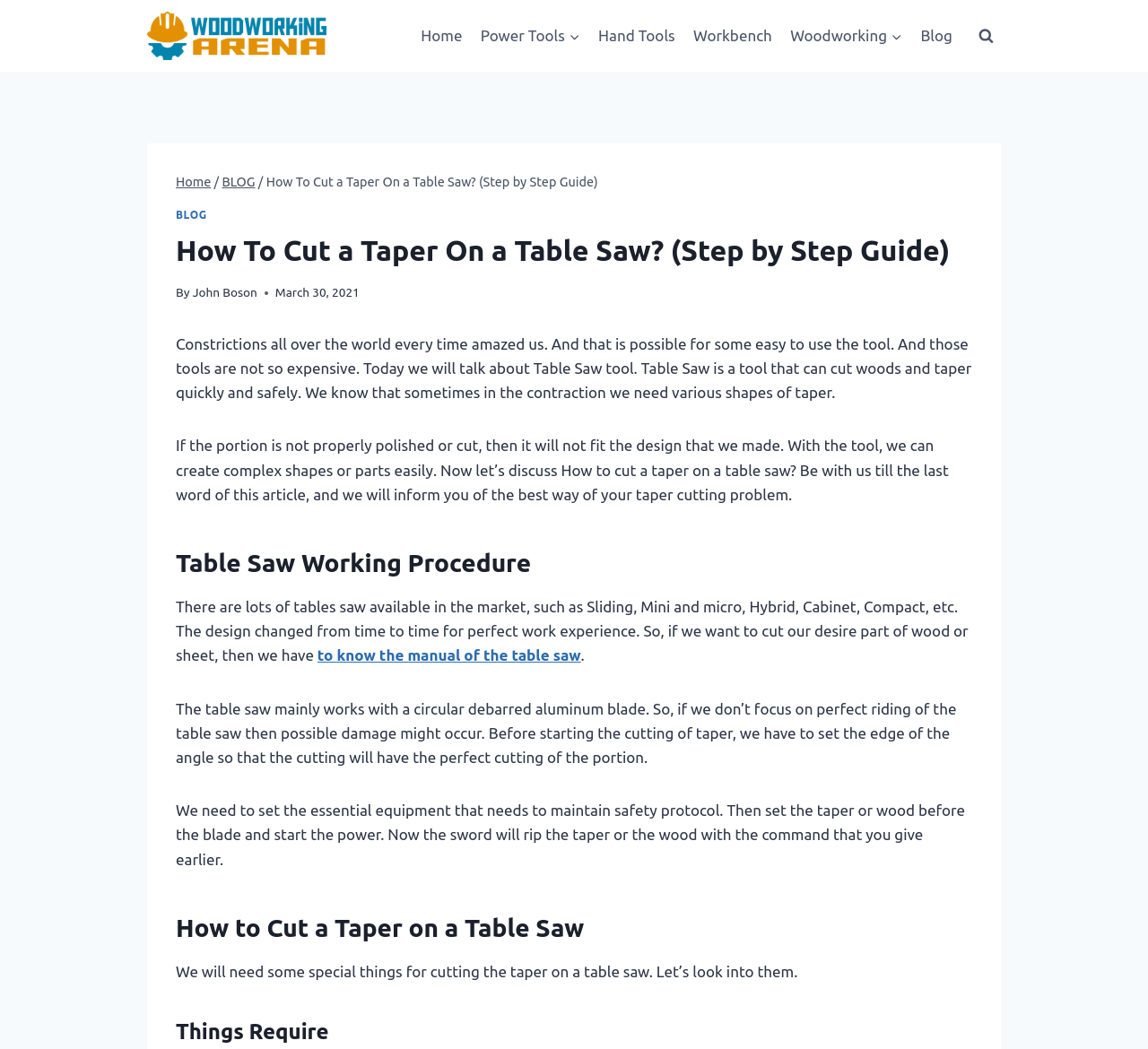Please answer the following question using a single word or phrase: 
What is required to cut a taper on a table saw?

Special things